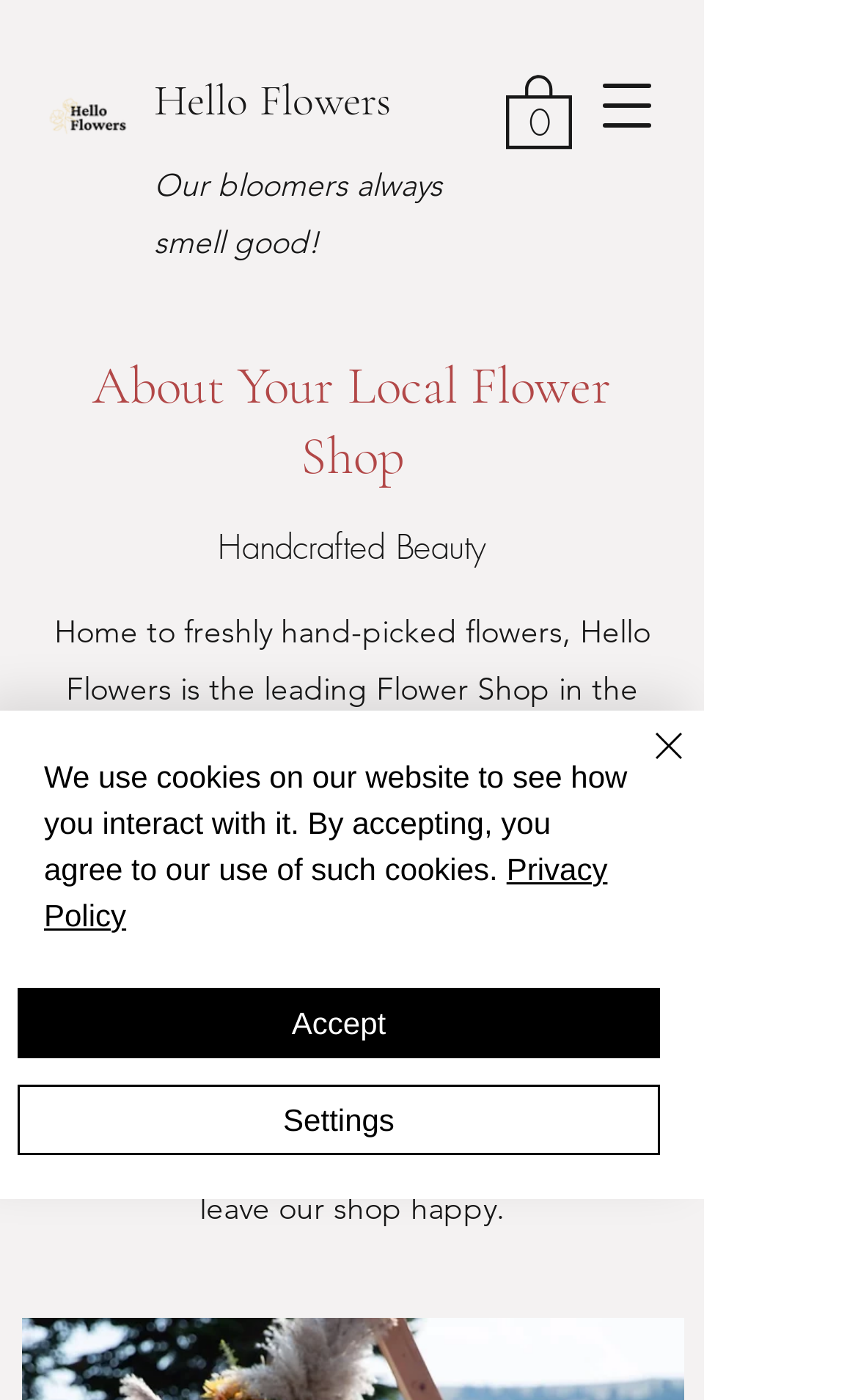Refer to the image and provide an in-depth answer to the question:
What is the name of the flower shop?

The name of the flower shop can be found in the link 'Hello Flowers' with bounding box coordinates [0.179, 0.053, 0.456, 0.091] and also in the image 'Hello Flowers.png' with bounding box coordinates [0.051, 0.05, 0.154, 0.113].